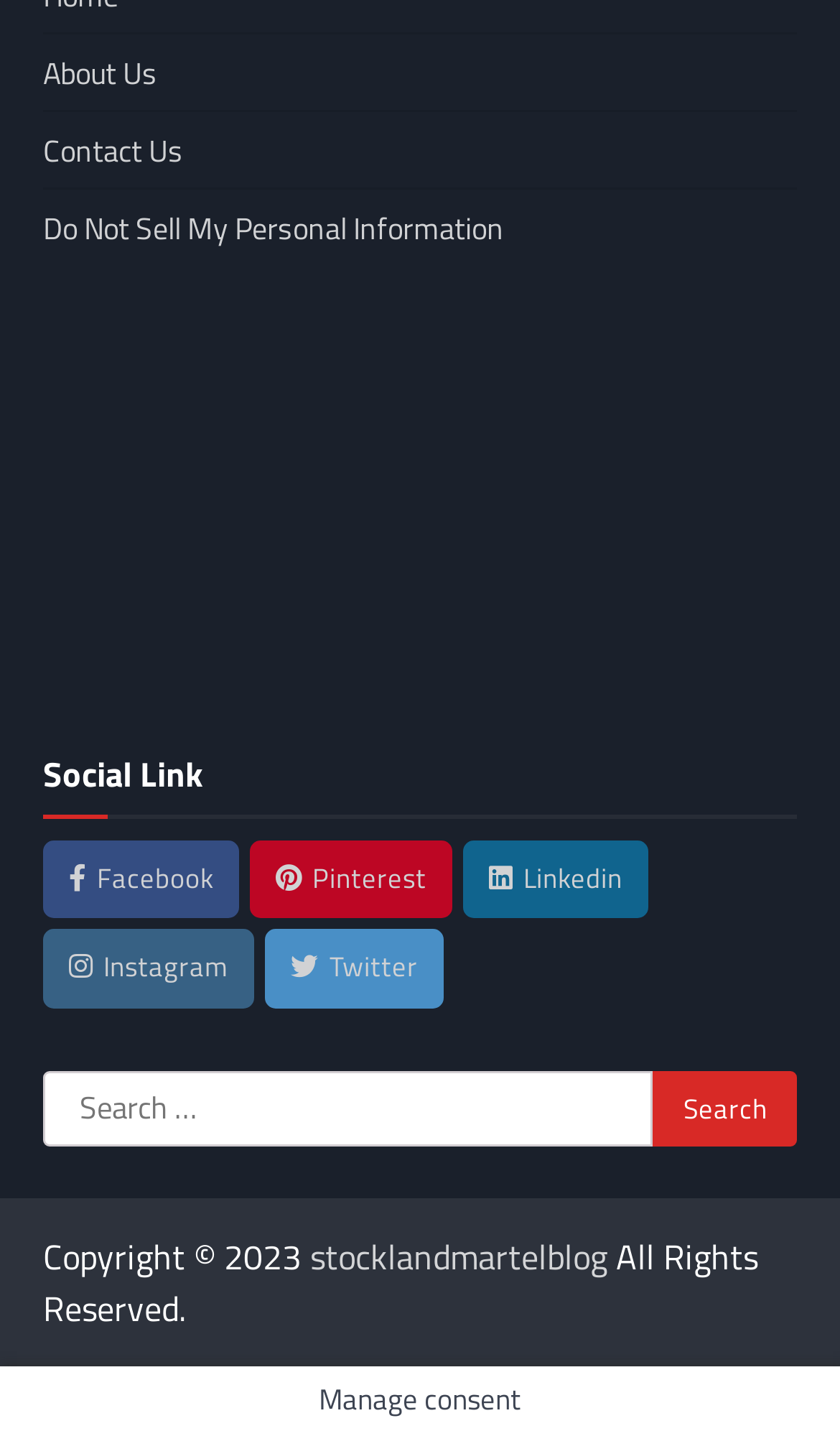Specify the bounding box coordinates of the area to click in order to execute this command: 'Click on About Us'. The coordinates should consist of four float numbers ranging from 0 to 1, and should be formatted as [left, top, right, bottom].

[0.051, 0.035, 0.187, 0.067]